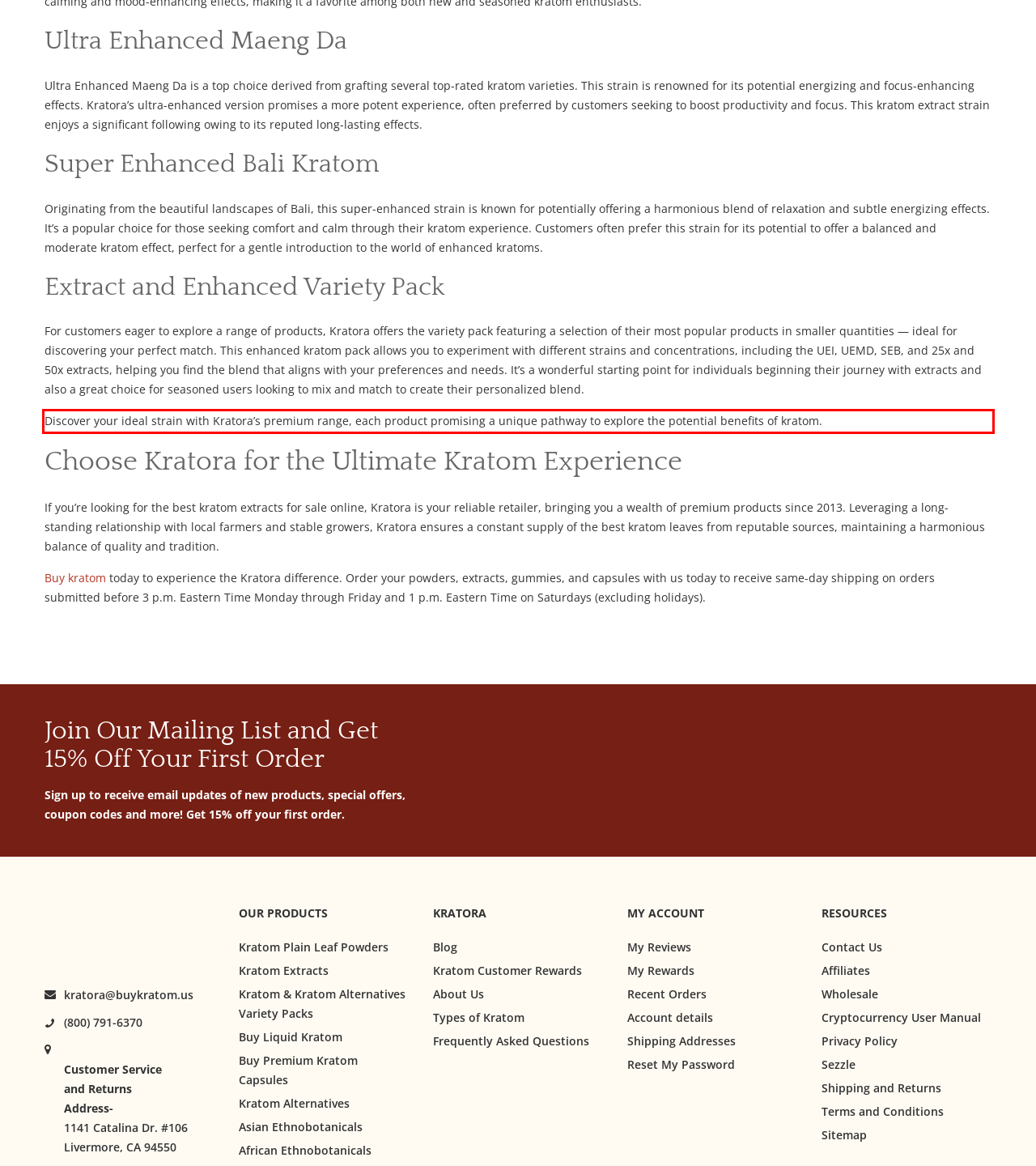Look at the webpage screenshot and recognize the text inside the red bounding box.

Discover your ideal strain with Kratora’s premium range, each product promising a unique pathway to explore the potential benefits of kratom.